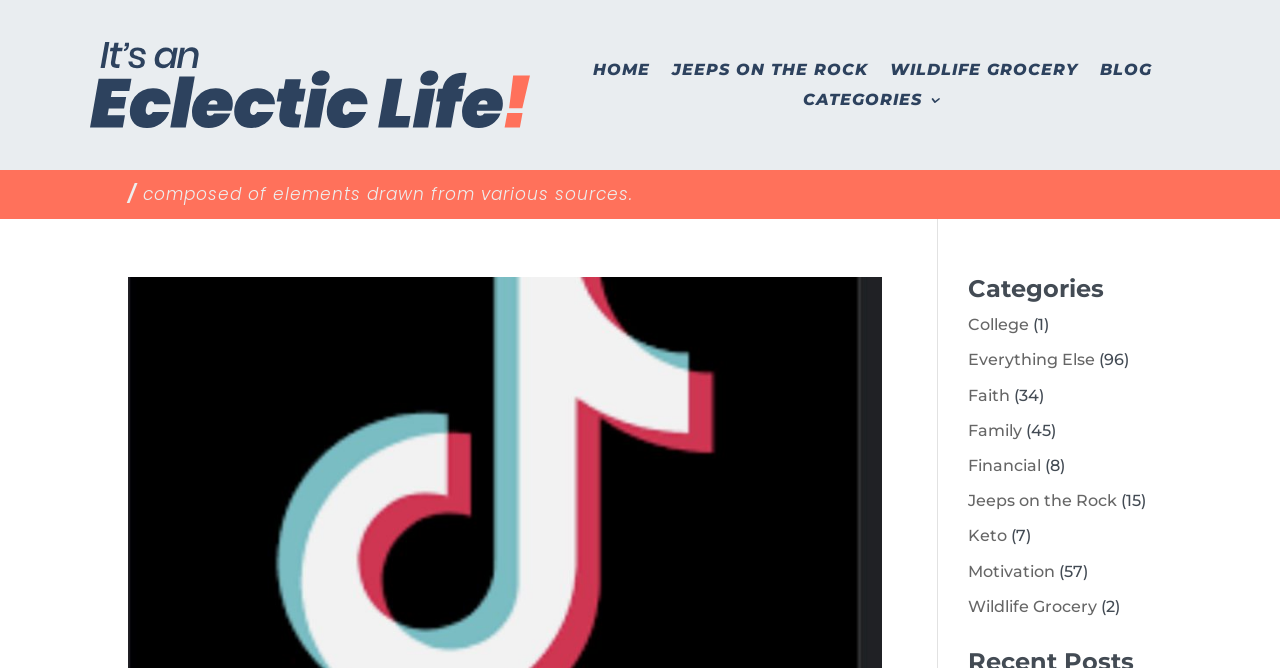Show the bounding box coordinates for the element that needs to be clicked to execute the following instruction: "explore college category". Provide the coordinates in the form of four float numbers between 0 and 1, i.e., [left, top, right, bottom].

[0.756, 0.472, 0.804, 0.5]